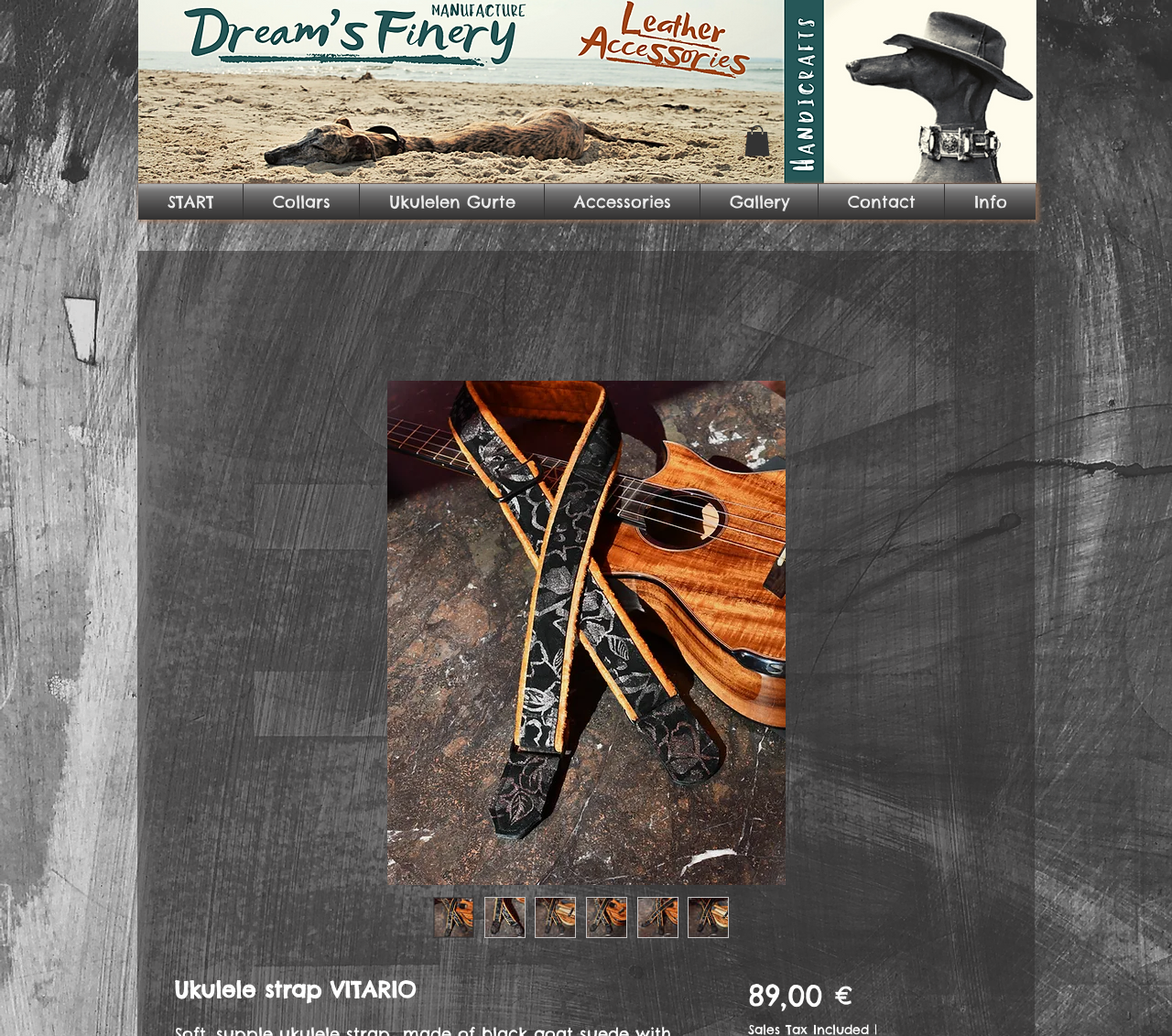Analyze the image and provide a detailed answer to the question: What type of accessories are sold on this website?

Based on the navigation menu and the headings on the webpage, it appears that this website sells ukulele straps and collars, as well as other accessories for greyhounds and other dog breeds.